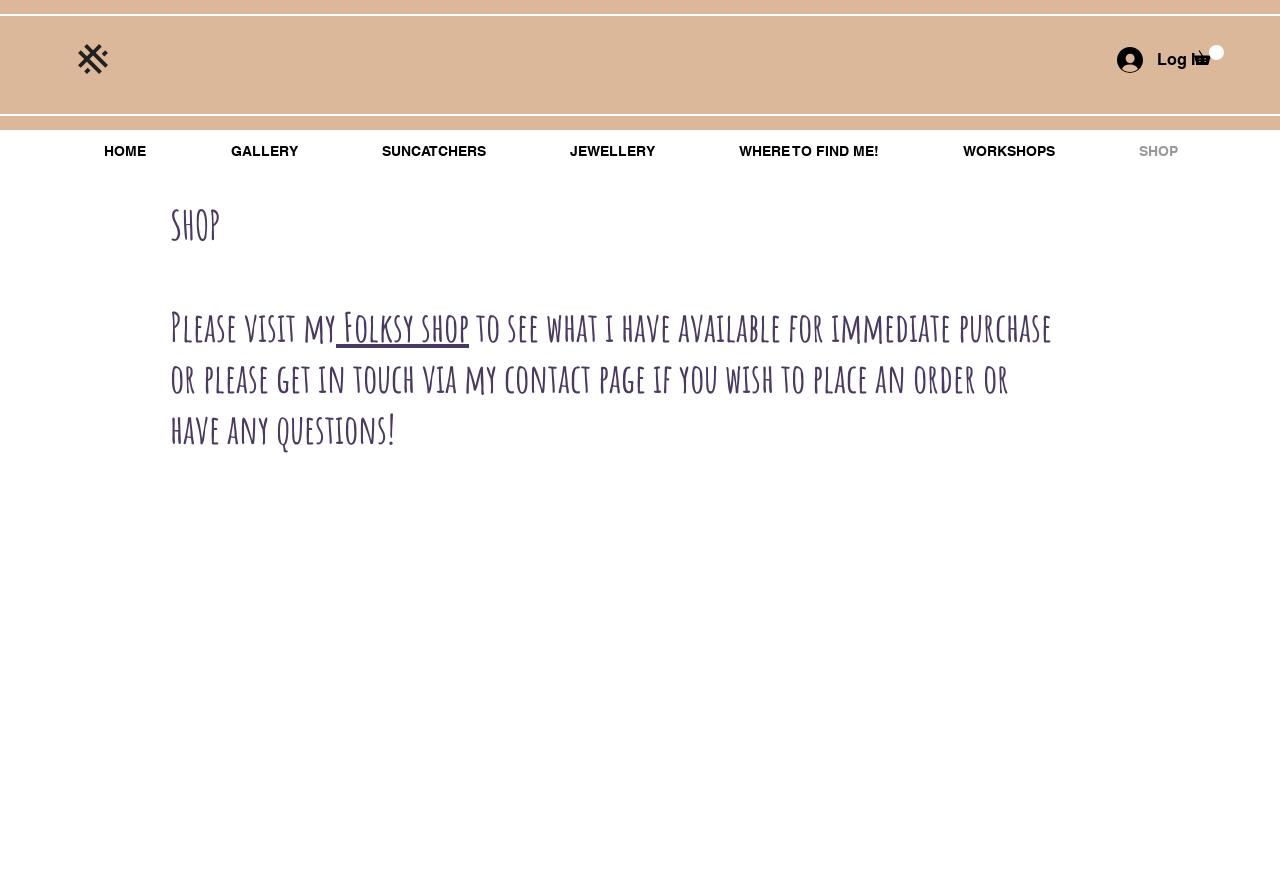Can you specify the bounding box coordinates of the area that needs to be clicked to fulfill the following instruction: "Click the Log In button"?

[0.862, 0.046, 0.926, 0.089]